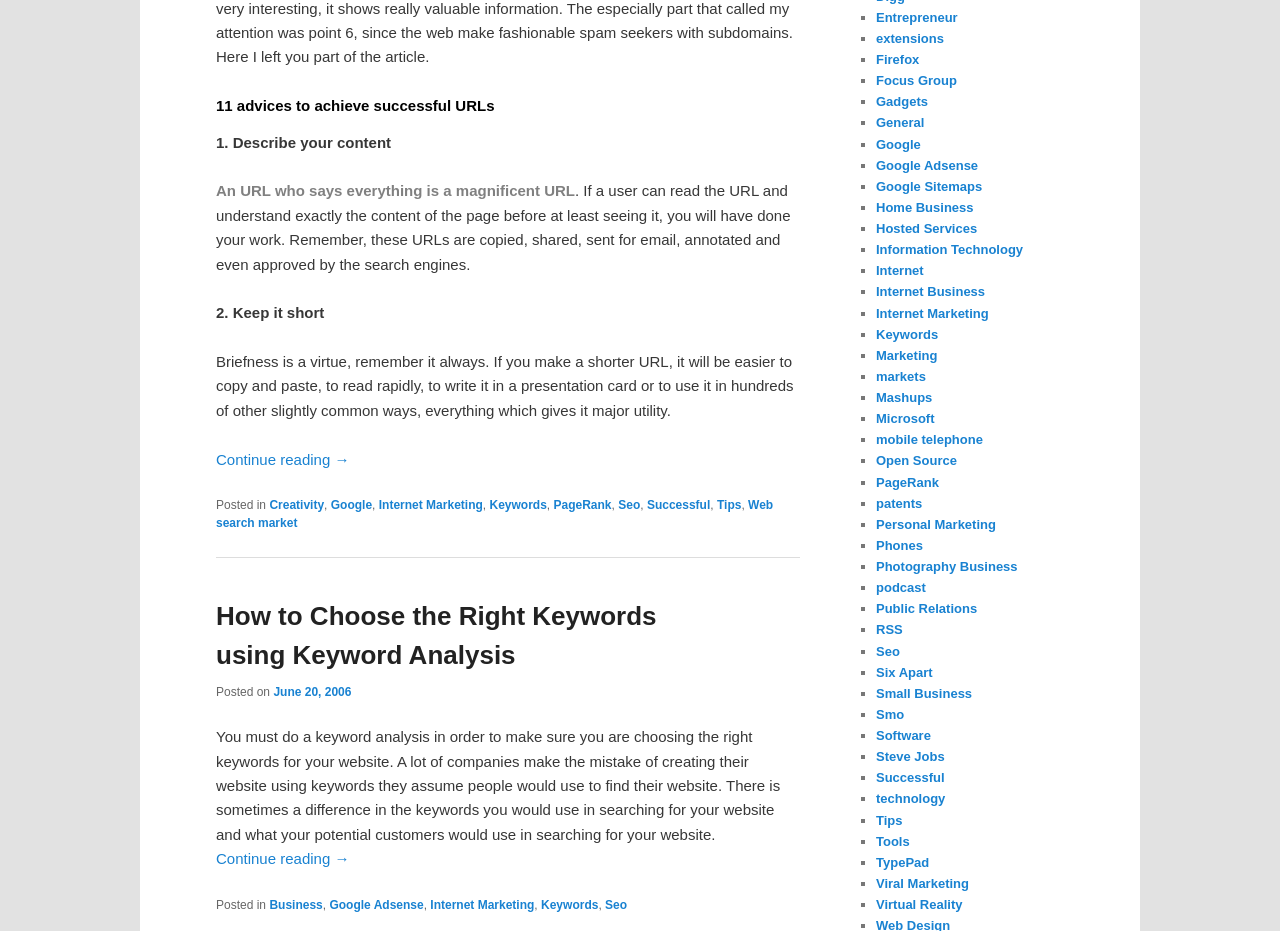Given the description of a UI element: "Google Adsense", identify the bounding box coordinates of the matching element in the webpage screenshot.

[0.257, 0.964, 0.331, 0.979]